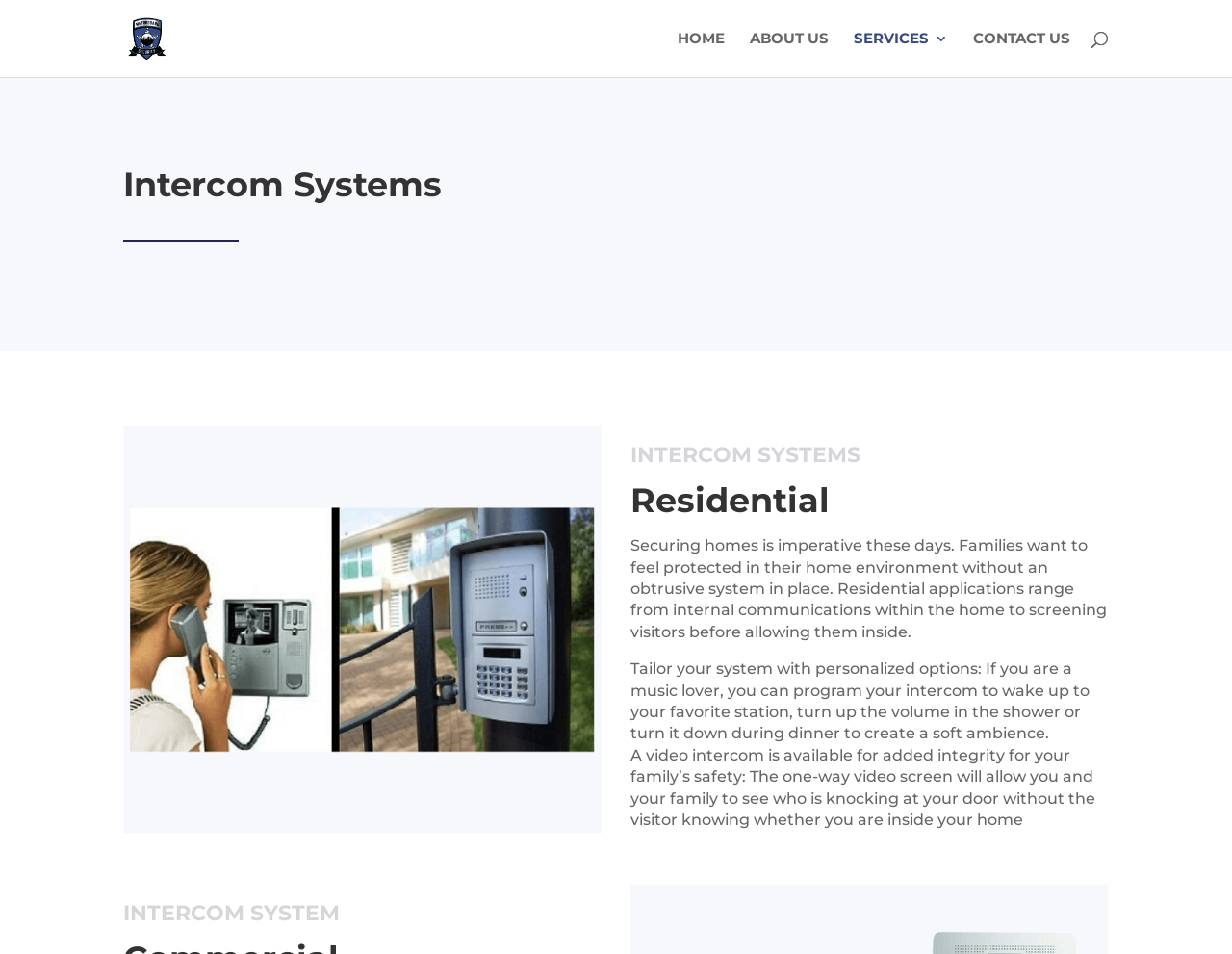Using the description: "Home", identify the bounding box of the corresponding UI element in the screenshot.

[0.55, 0.033, 0.588, 0.081]